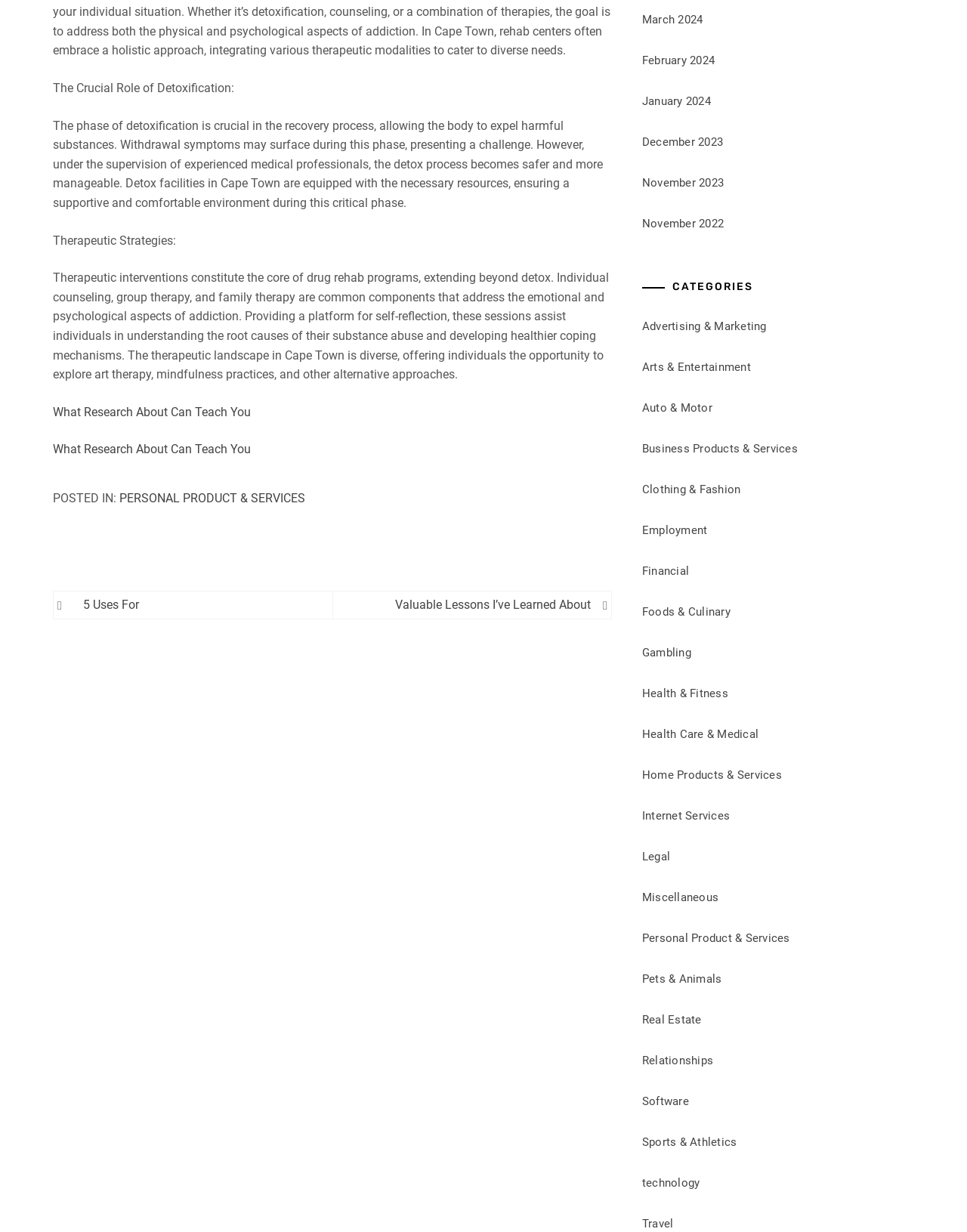Bounding box coordinates are specified in the format (top-left x, top-left y, bottom-right x, bottom-right y). All values are floating point numbers bounded between 0 and 1. Please provide the bounding box coordinate of the region this sentence describes: Financial

[0.664, 0.458, 0.713, 0.469]